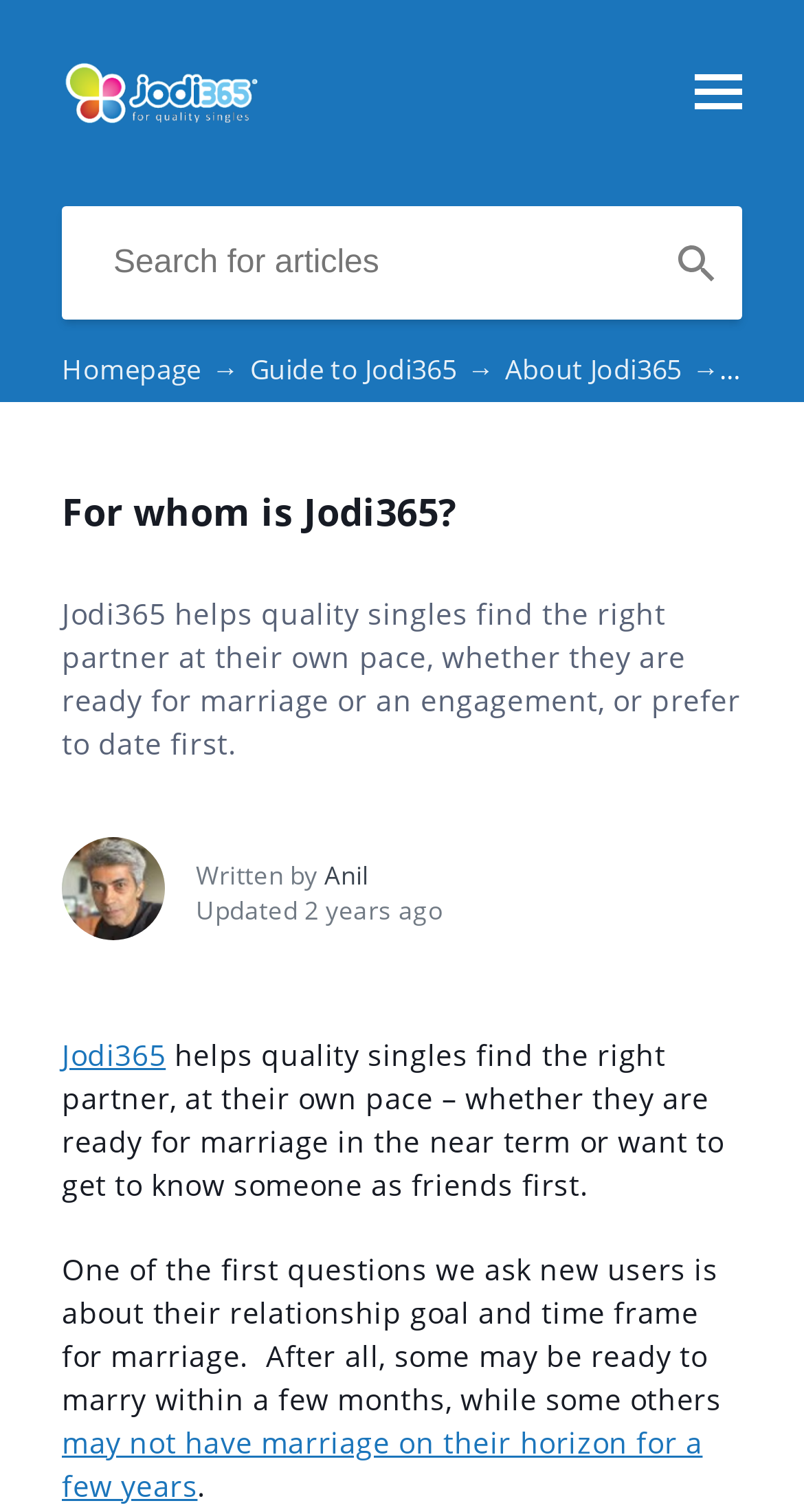Please look at the image and answer the question with a detailed explanation: Who wrote the article?

The author's name is mentioned in the webpage as 'Written by Anil', which indicates that Anil is the writer of the article.